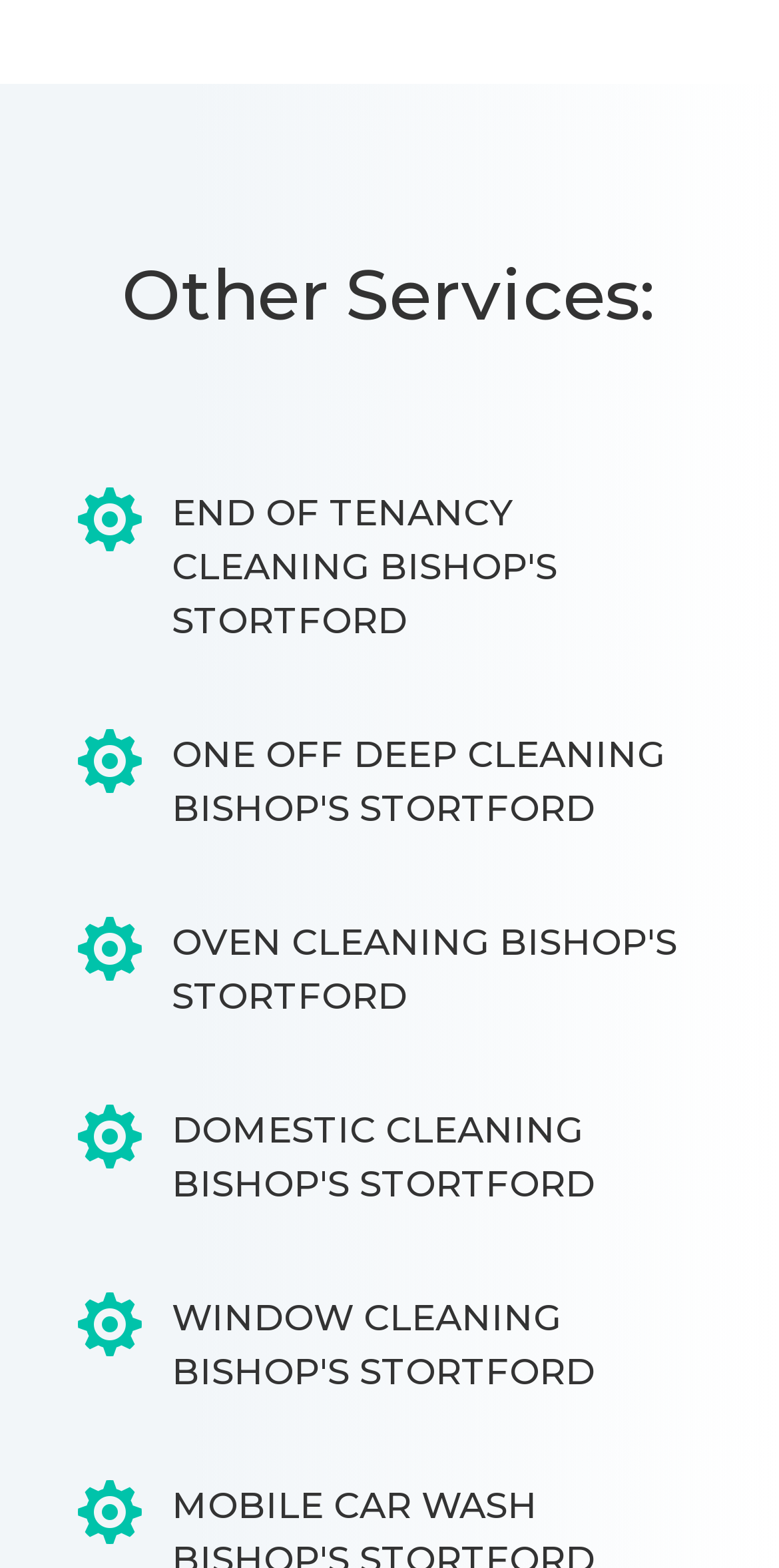Please determine the bounding box coordinates of the element's region to click in order to carry out the following instruction: "Click on DOMESTIC CLEANING BISHOP'S STORTFORD". The coordinates should be four float numbers between 0 and 1, i.e., [left, top, right, bottom].

[0.221, 0.707, 0.764, 0.77]